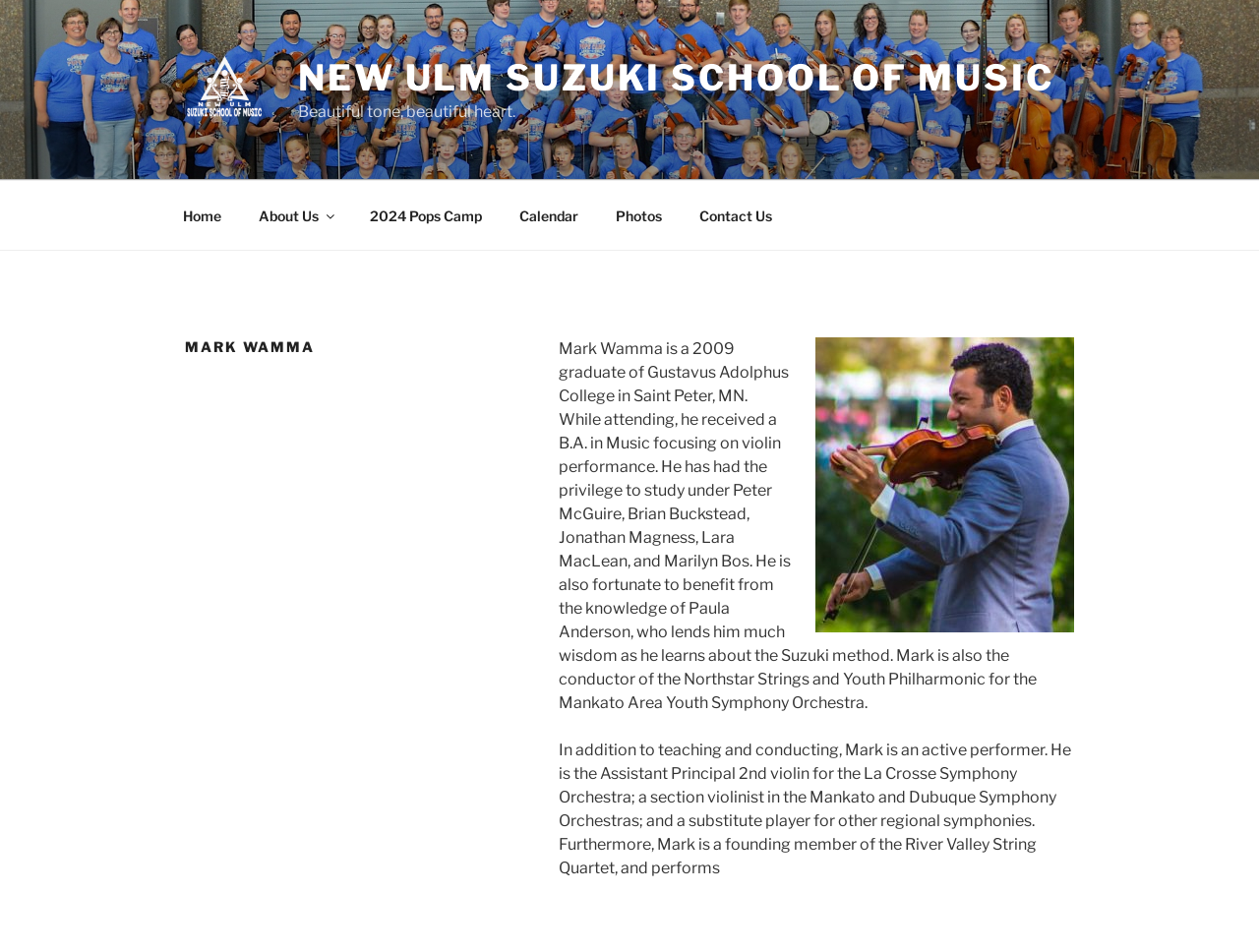Write an extensive caption that covers every aspect of the webpage.

The webpage is about Mark Wamma, a musician and teacher. At the top left, there is a link to the "New Ulm Suzuki School of Music" accompanied by an image with the same name. To the right of this link, there is a larger link with the same text in all capital letters. Below this, there is a short quote "Beautiful tone, beautiful heart." 

A navigation menu, labeled as "Top Menu", is located at the top center of the page. It consists of six links: "Home", "About Us", "2024 Pops Camp", "Calendar", "Photos", and "Contact Us". 

Below the navigation menu, there is a header section with a heading "MARK WAMMA" in a larger font size. Underneath this heading, there are two blocks of text that describe Mark Wamma's background and experience. The first block of text explains his education and training, while the second block of text describes his performance and teaching activities.